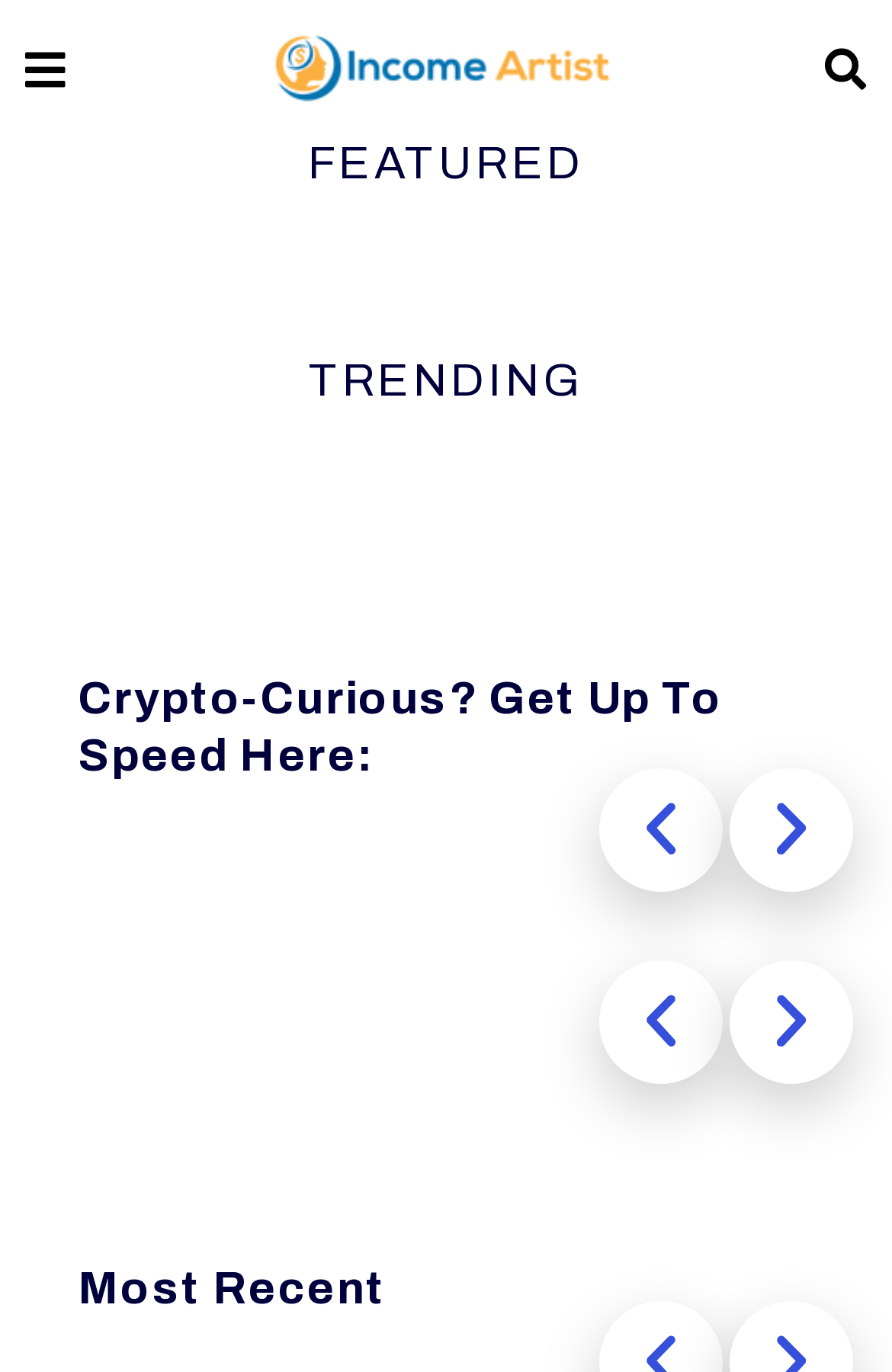How many sections are there on the webpage?
Kindly offer a comprehensive and detailed response to the question.

There are three headings: 'FEATURED', 'TRENDING', and 'Most Recent', which suggest that there are at least three sections on the webpage. Each section may have its own content and purpose.